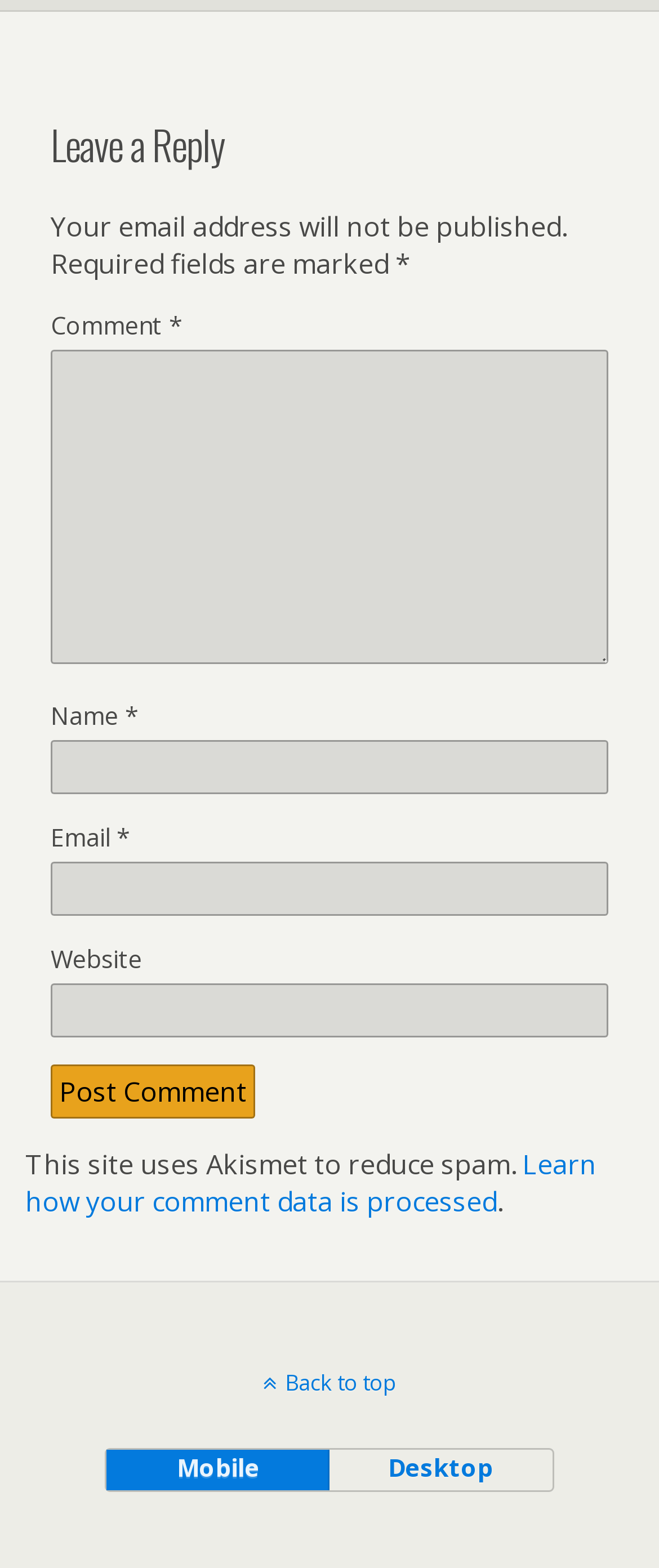Using the element description: "parent_node: Email * aria-describedby="email-notes" name="email"", determine the bounding box coordinates for the specified UI element. The coordinates should be four float numbers between 0 and 1, [left, top, right, bottom].

[0.077, 0.549, 0.923, 0.584]